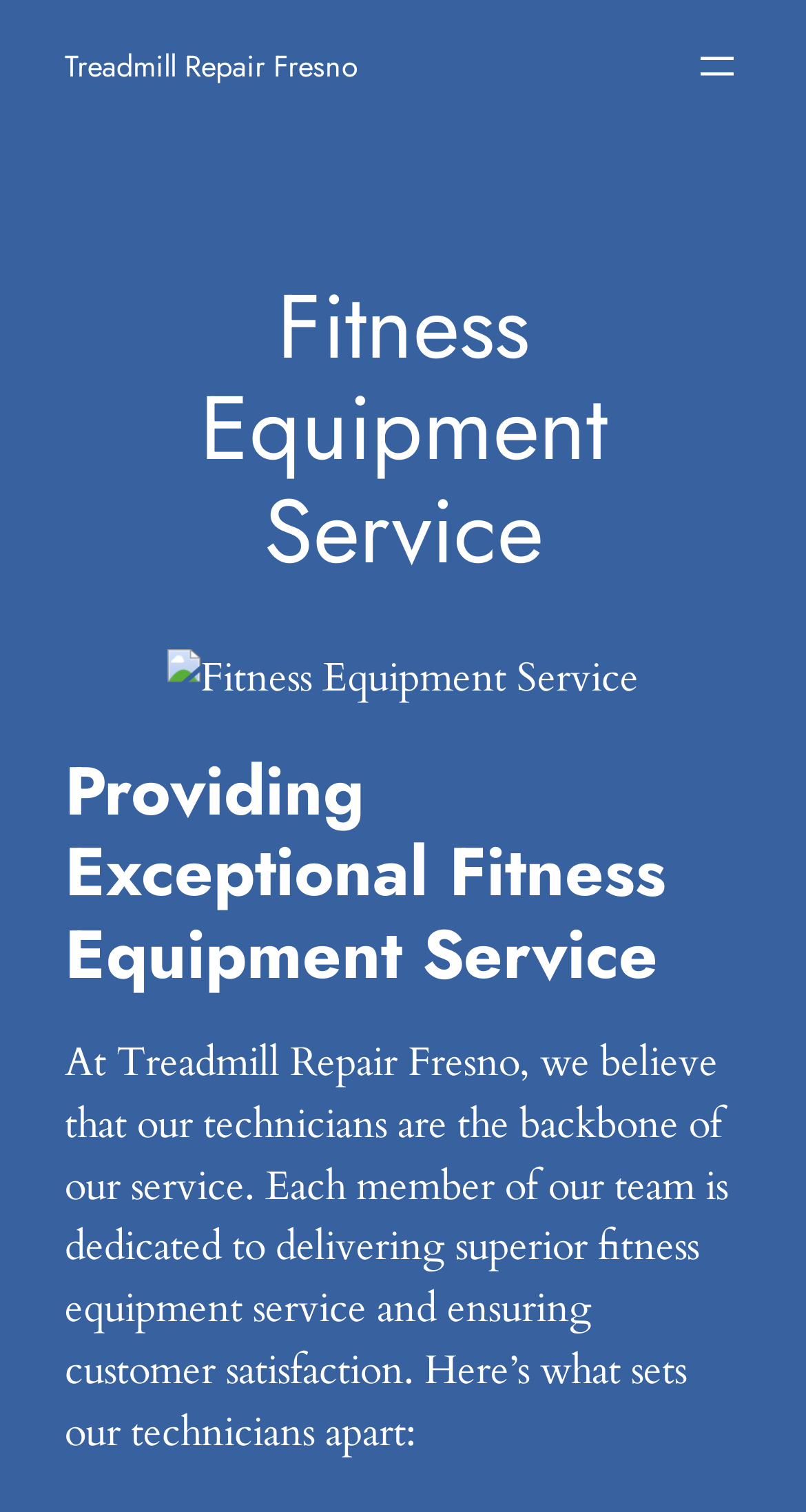What is depicted in the figure on the webpage? Based on the image, give a response in one word or a short phrase.

Fitness Equipment Service